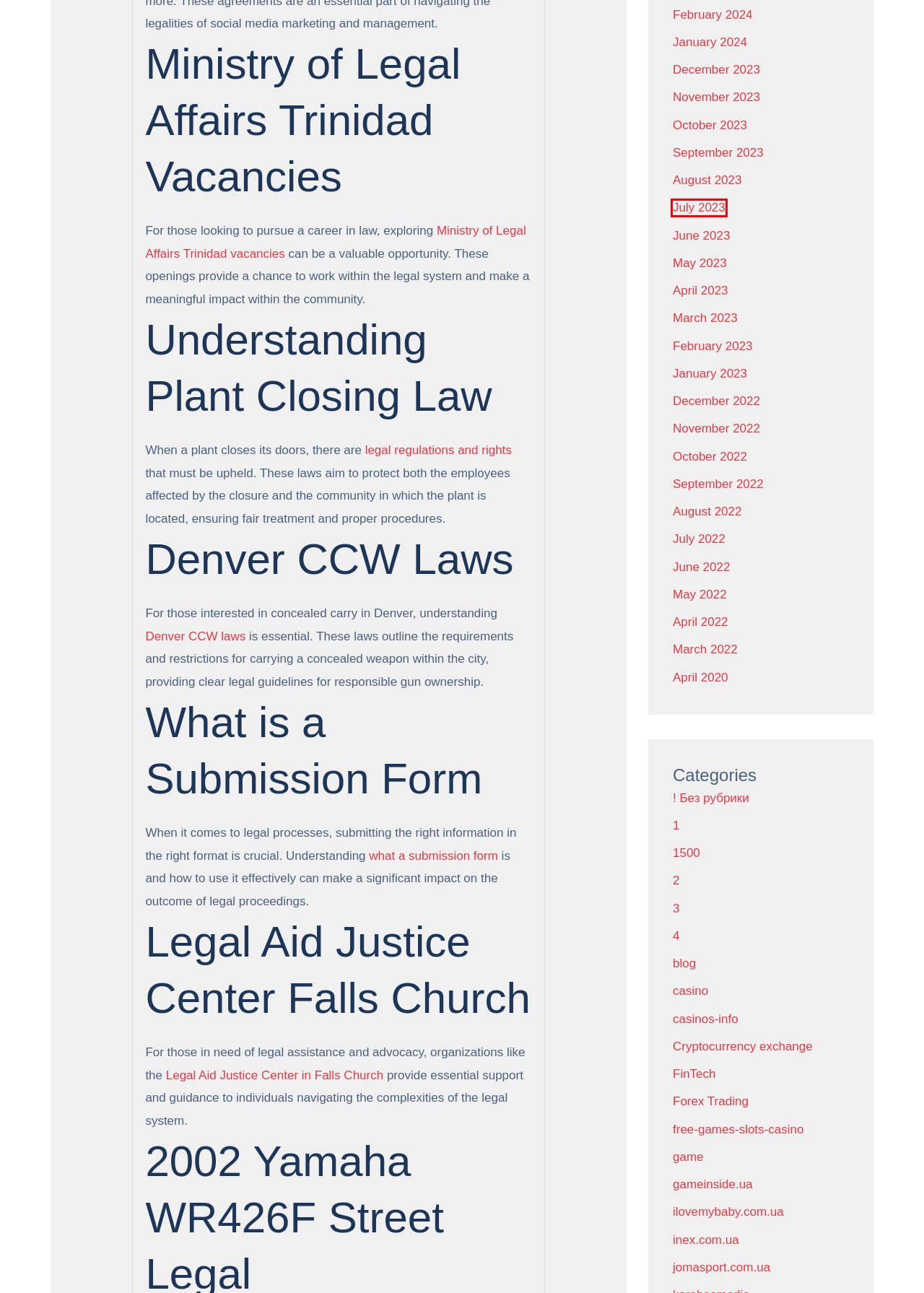Analyze the screenshot of a webpage with a red bounding box and select the webpage description that most accurately describes the new page resulting from clicking the element inside the red box. Here are the candidates:
A. April, 2020 - Grabner-Consulting
B. May, 2023 - Grabner-Consulting
C. casinos-info - Grabner-Consulting
D. August, 2022 - Grabner-Consulting
E. July, 2022 - Grabner-Consulting
F. September, 2023 - Grabner-Consulting
G. Forex Trading - Grabner-Consulting
H. July, 2023 - Grabner-Consulting

H